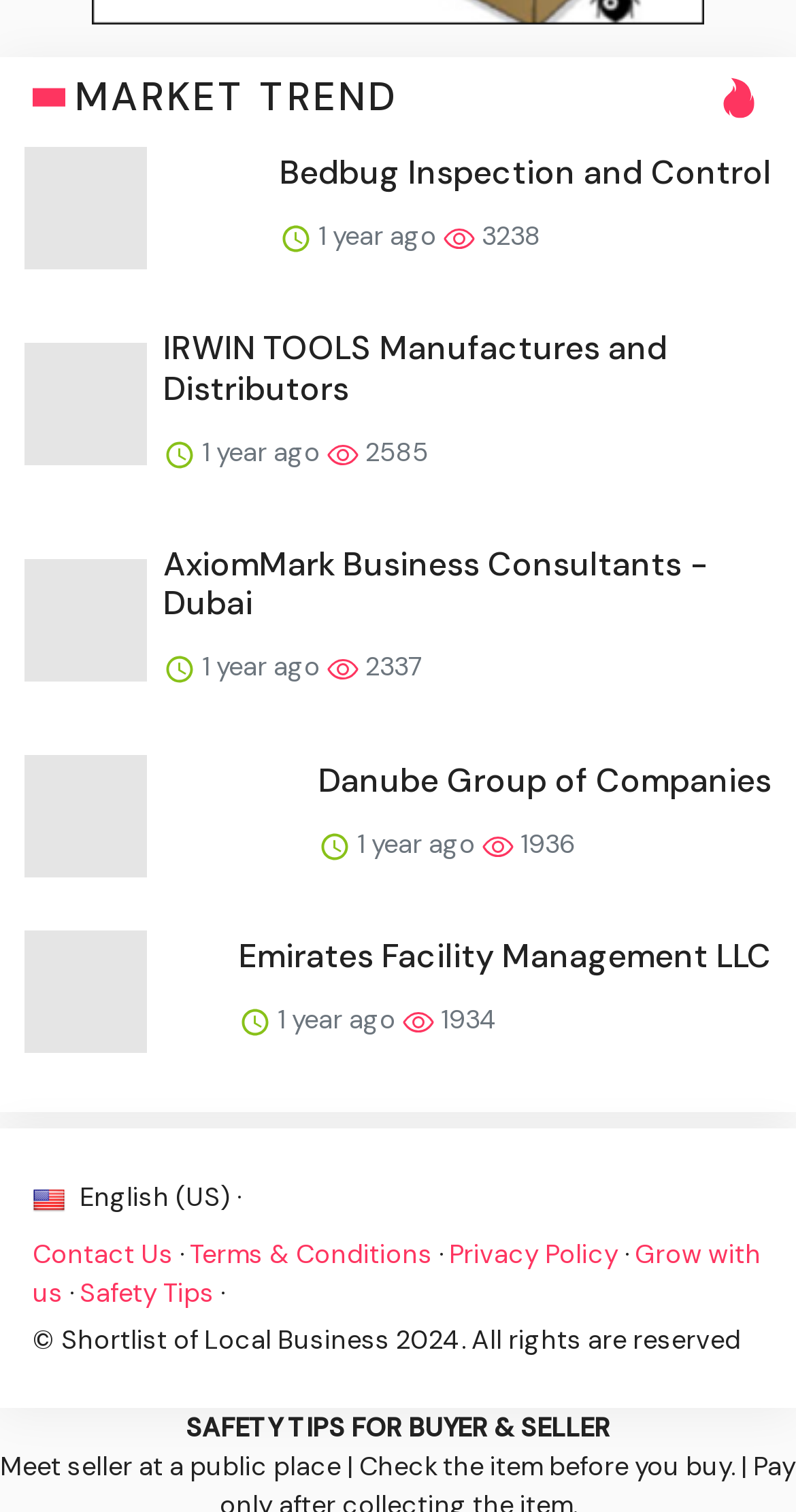Locate the bounding box coordinates of the area that needs to be clicked to fulfill the following instruction: "Click on Bedbug Inspection and Control". The coordinates should be in the format of four float numbers between 0 and 1, namely [left, top, right, bottom].

[0.031, 0.098, 0.185, 0.179]